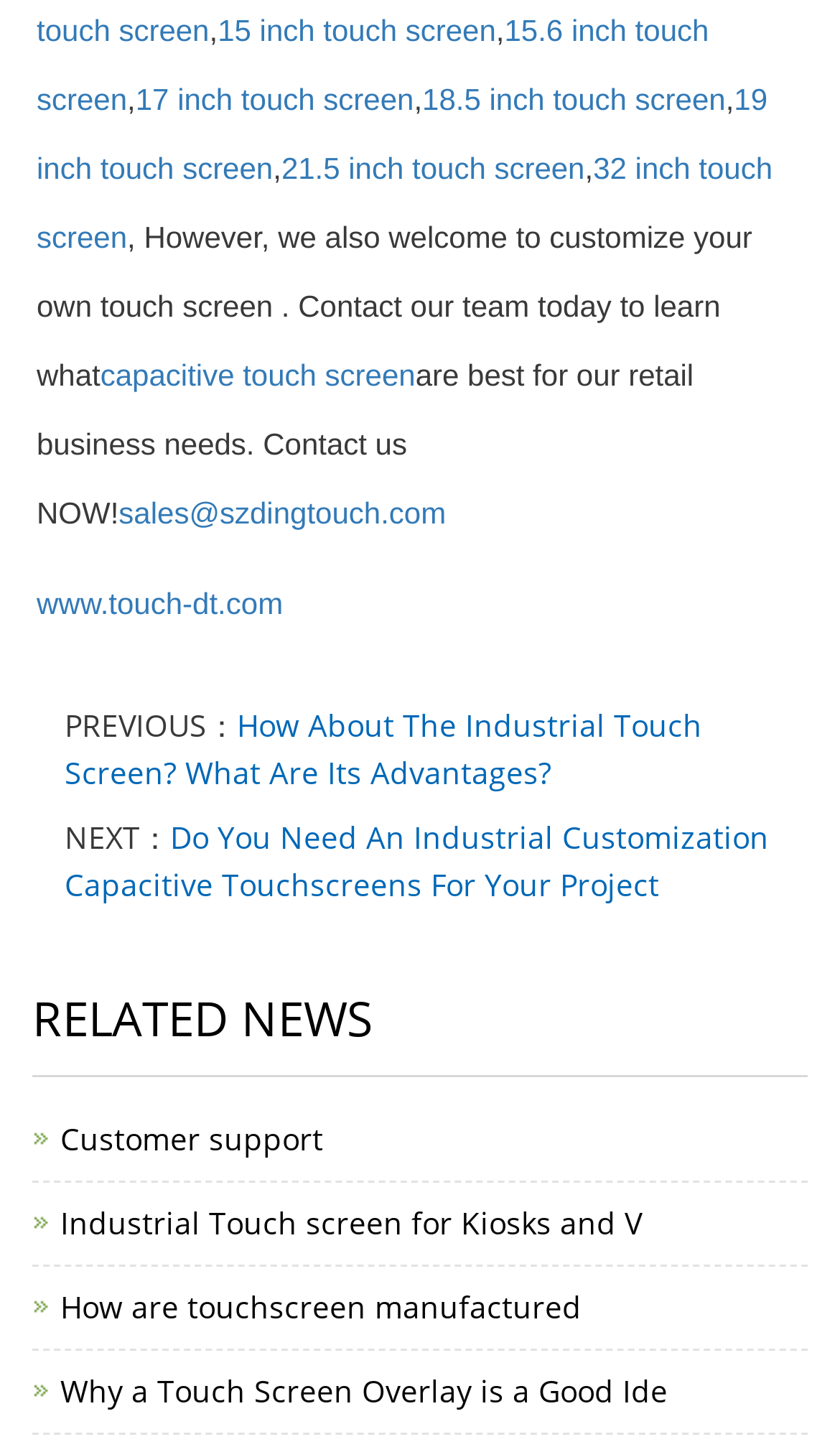Identify the bounding box coordinates of the area you need to click to perform the following instruction: "contact sales".

[0.141, 0.339, 0.531, 0.367]